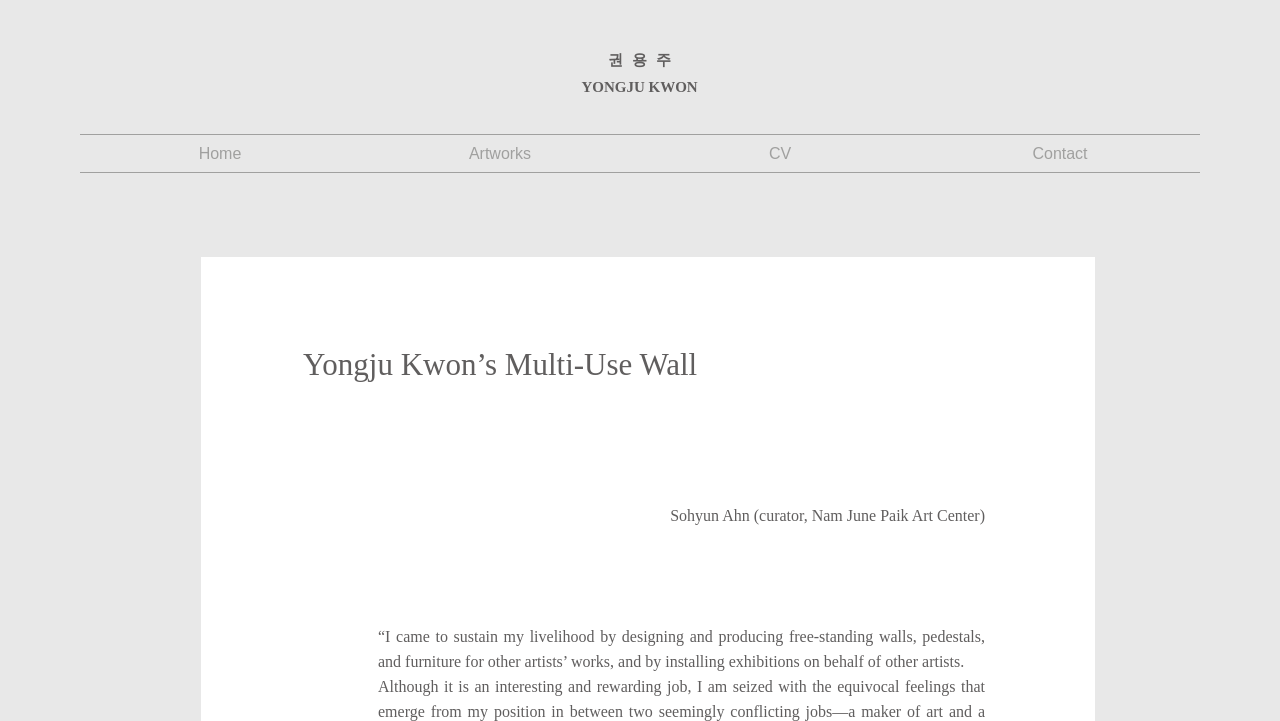What is the title of the artwork?
Please provide a comprehensive answer based on the information in the image.

The title of the artwork is mentioned in the heading element 'Yongju Kwon’s Multi-Use Wall' with bounding box coordinates [0.237, 0.481, 0.632, 0.535].